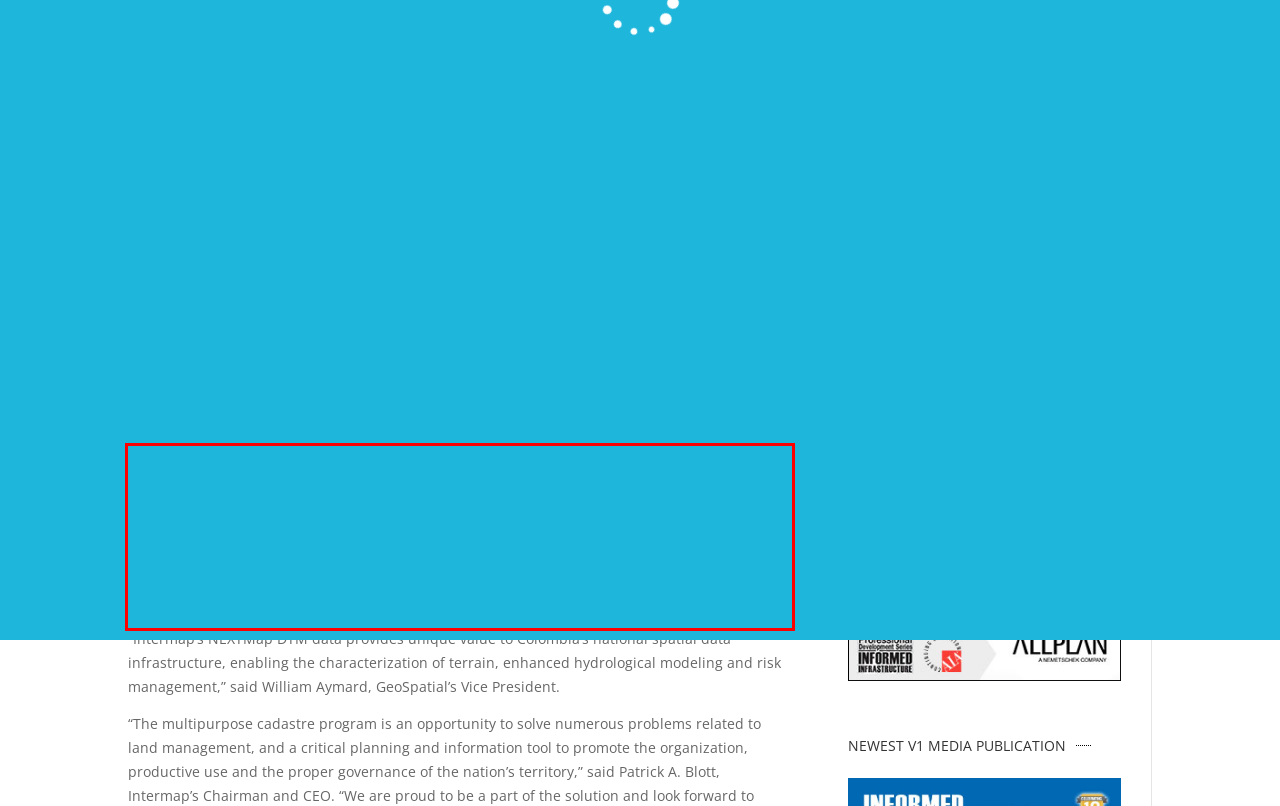Analyze the screenshot of the webpage that features a red bounding box and recognize the text content enclosed within this red bounding box.

Prior to these three phases of Colombia’s National Mapping Initiative, it was challenging to collect and process digital terrain data over Colombia’s diverse terrain. Elevation data was often collected from project to project, leaving gaps in coverage. Data was also collected with different sensors depending on the needs of projects, producing differences in precision, quality and data specifications. Intermap’s elevation data collection and processing expertise provides the IGAC with high-resolution DTMs that are consistent in precision, quality and data specification across all municipalities and areas of interest.